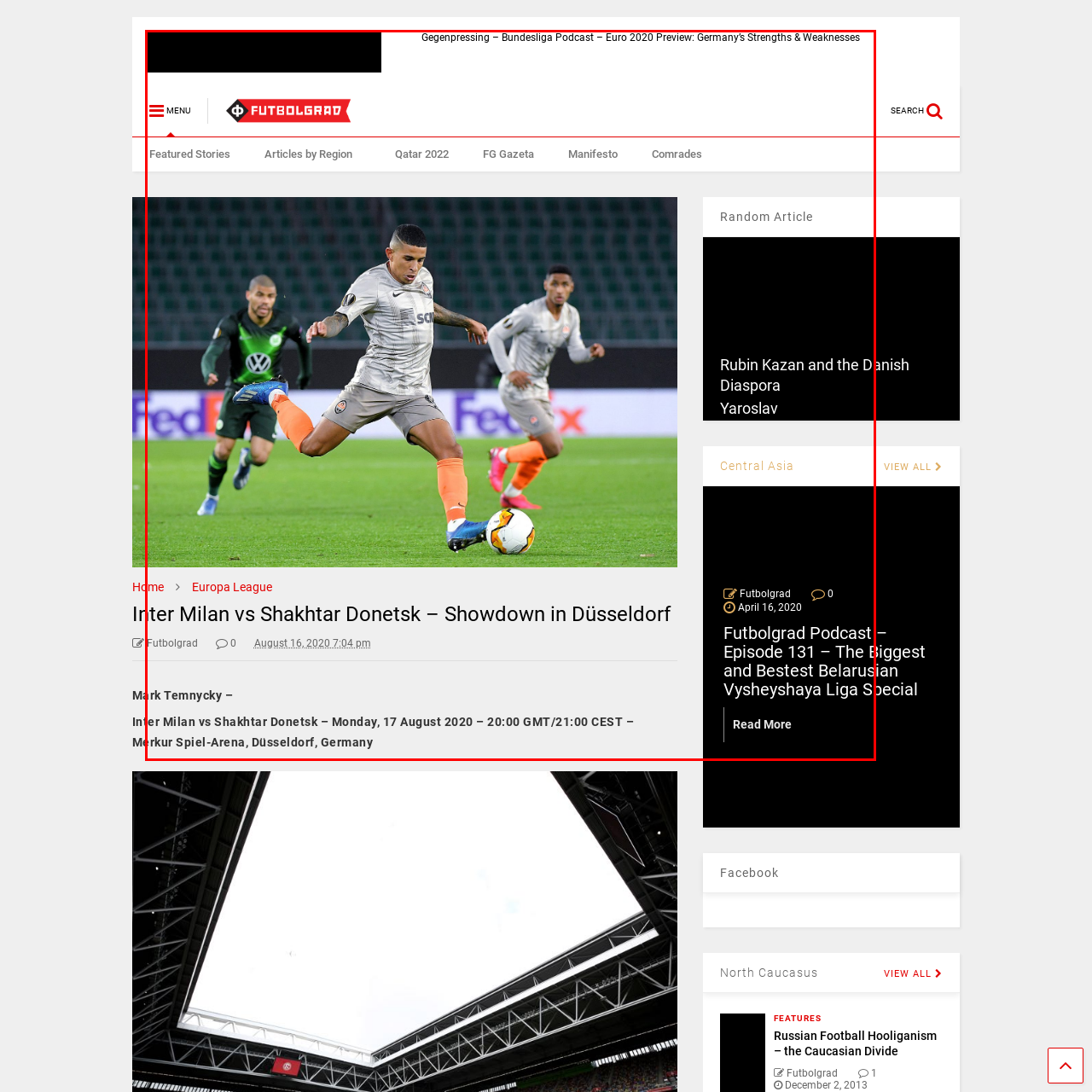Examine the segment of the image contained within the black box and respond comprehensively to the following question, based on the visual content: 
When was the UEFA Europa League match scheduled?

The caption provides the date of the match, stating that it was scheduled for August 17, 2020. This information is used to answer the question about the date of the match.